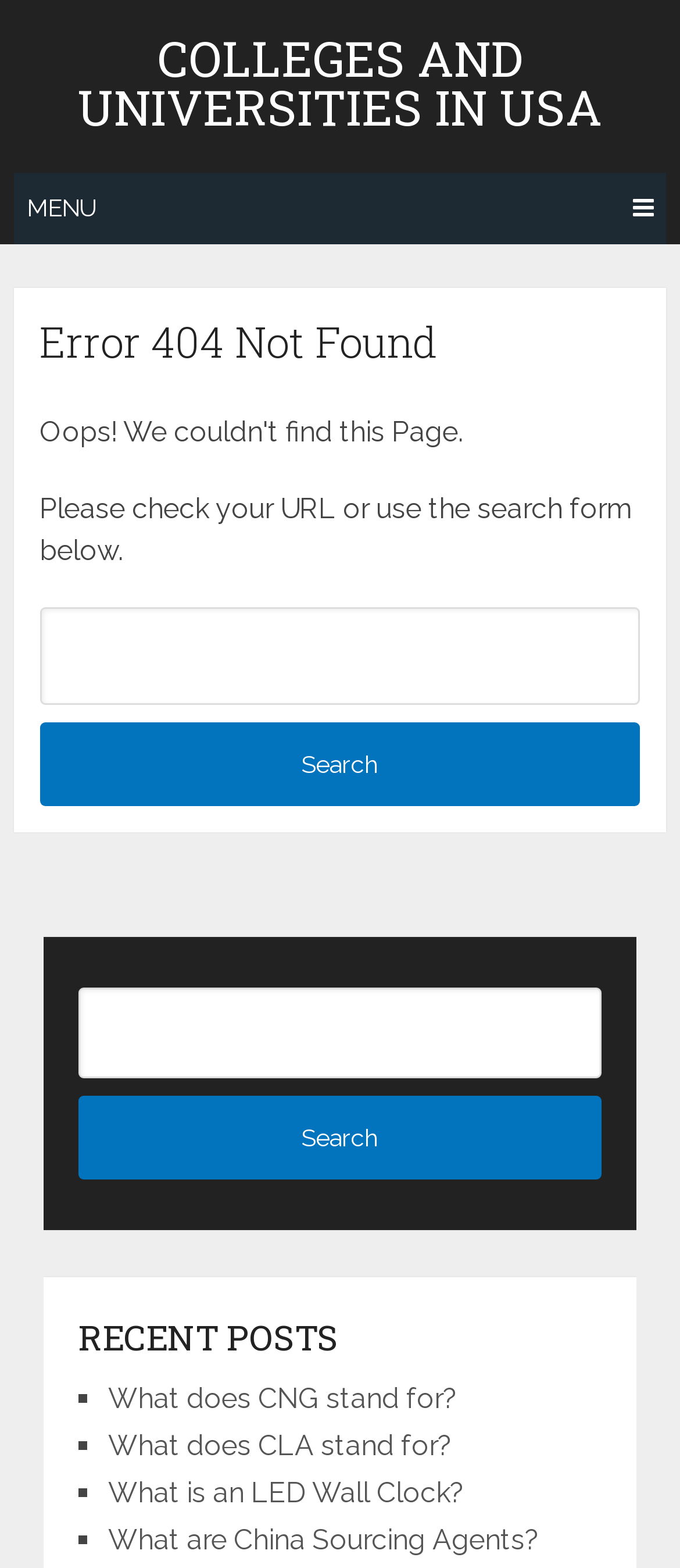Please determine the bounding box coordinates for the UI element described as: "value="Search"".

[0.115, 0.698, 0.885, 0.752]